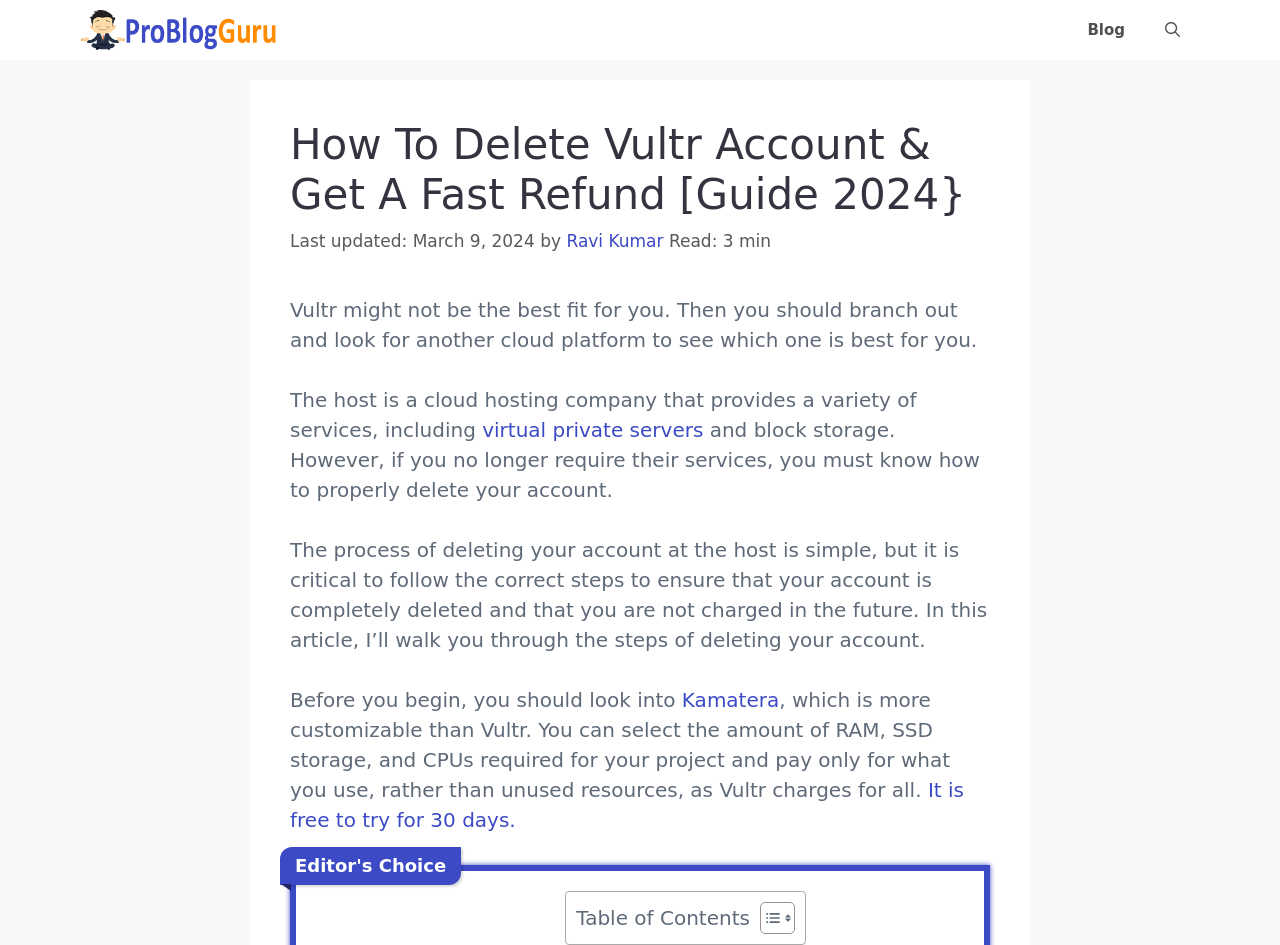Identify the headline of the webpage and generate its text content.

How To Delete Vultr Account & Get A Fast Refund [Guide 2024}